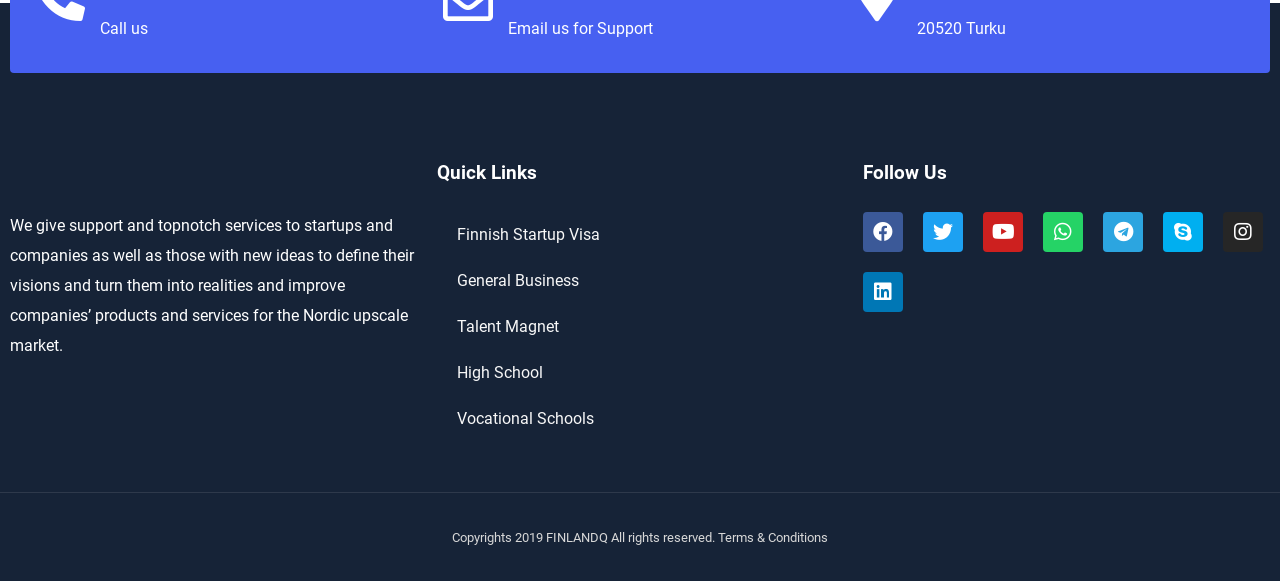Analyze the image and answer the question with as much detail as possible: 
What is the copyright year of the website?

I found the copyright year by reading the static text element at the bottom of the page, which says 'Copyrights 2019 FINLANDQ All rights reserved'.